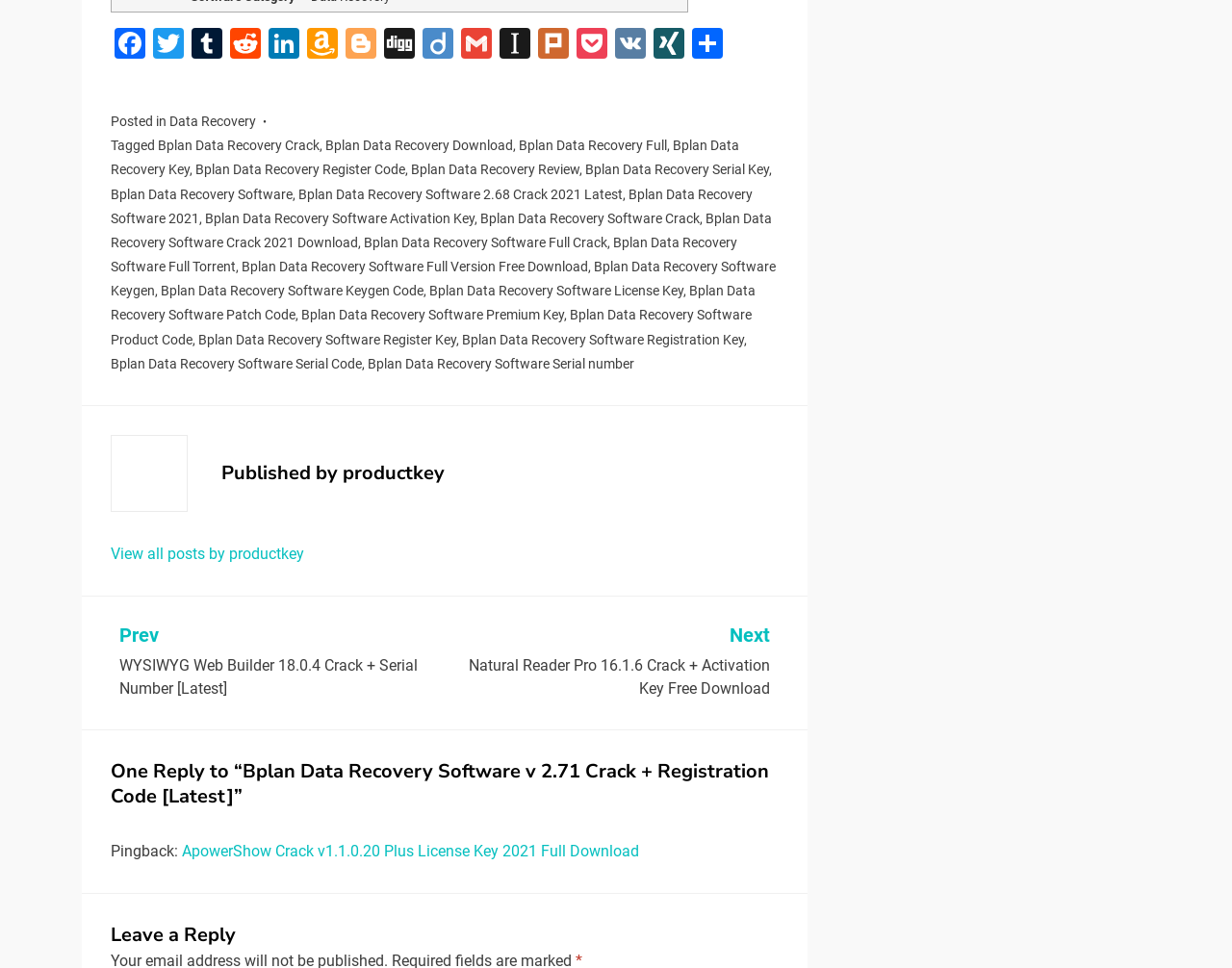How many replies are there to the post?
Based on the image, provide a one-word or brief-phrase response.

1